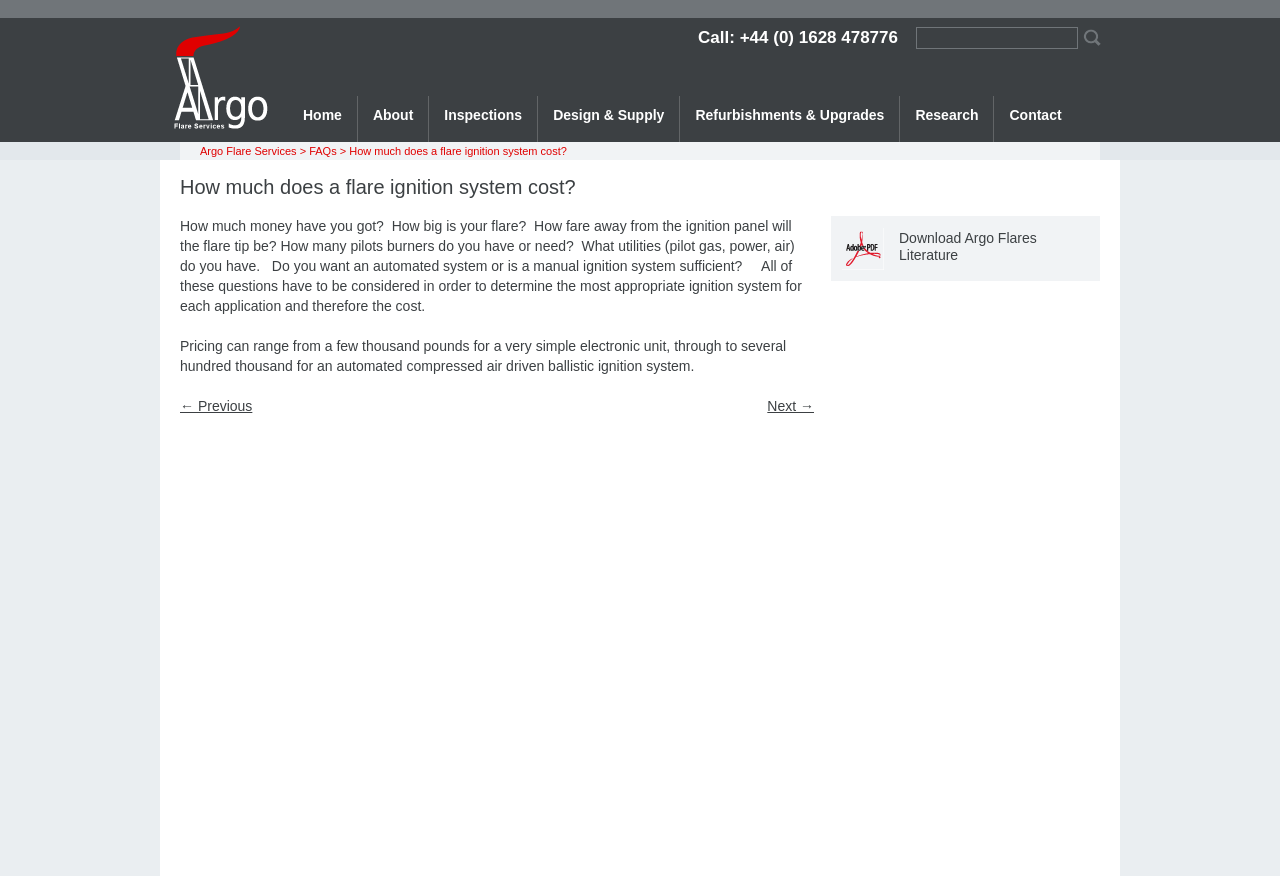Determine the bounding box for the HTML element described here: "Next →". The coordinates should be given as [left, top, right, bottom] with each number being a float between 0 and 1.

[0.599, 0.454, 0.636, 0.473]